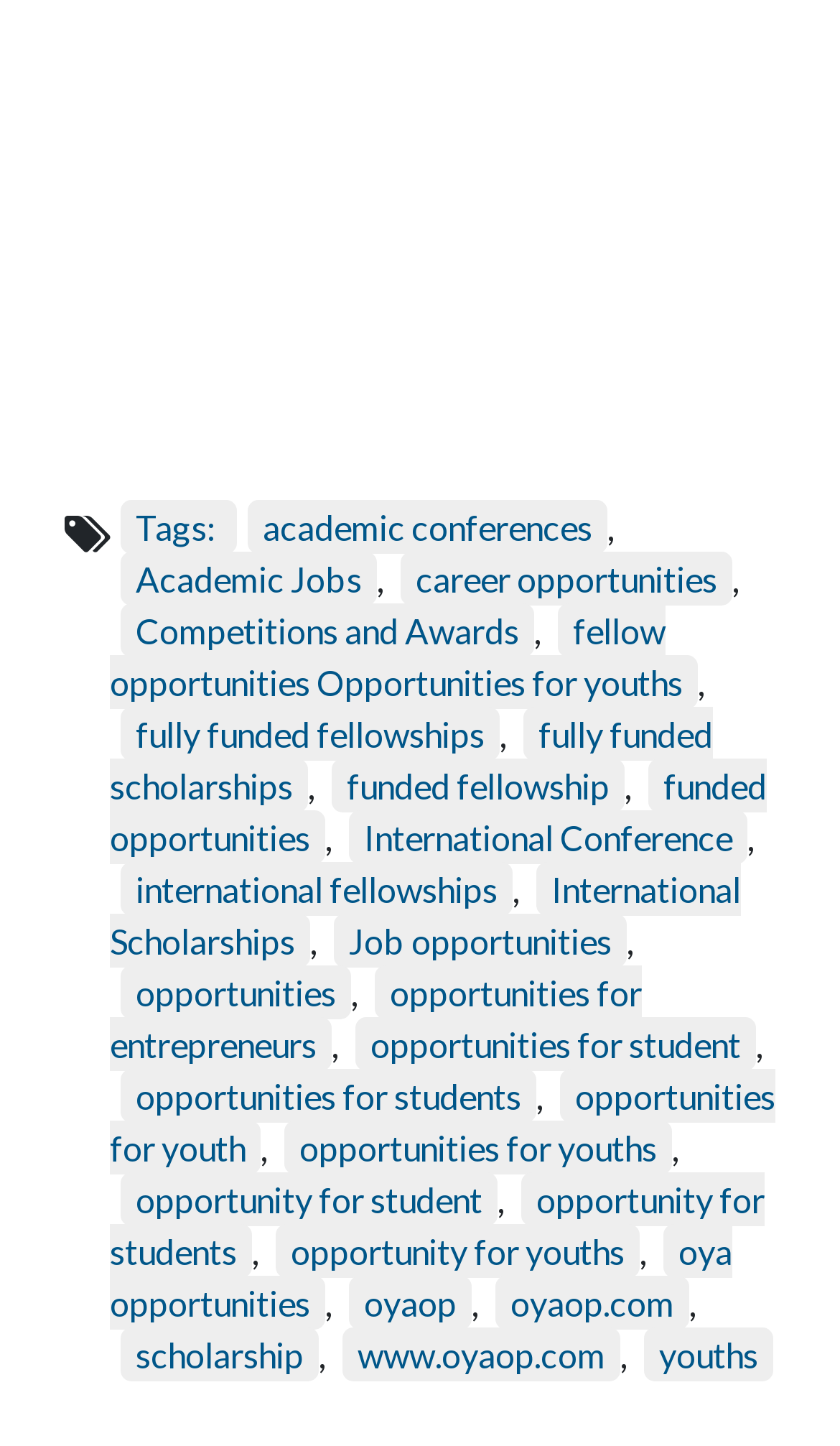Provide a one-word or brief phrase answer to the question:
What is the domain of the website?

oyaop.com